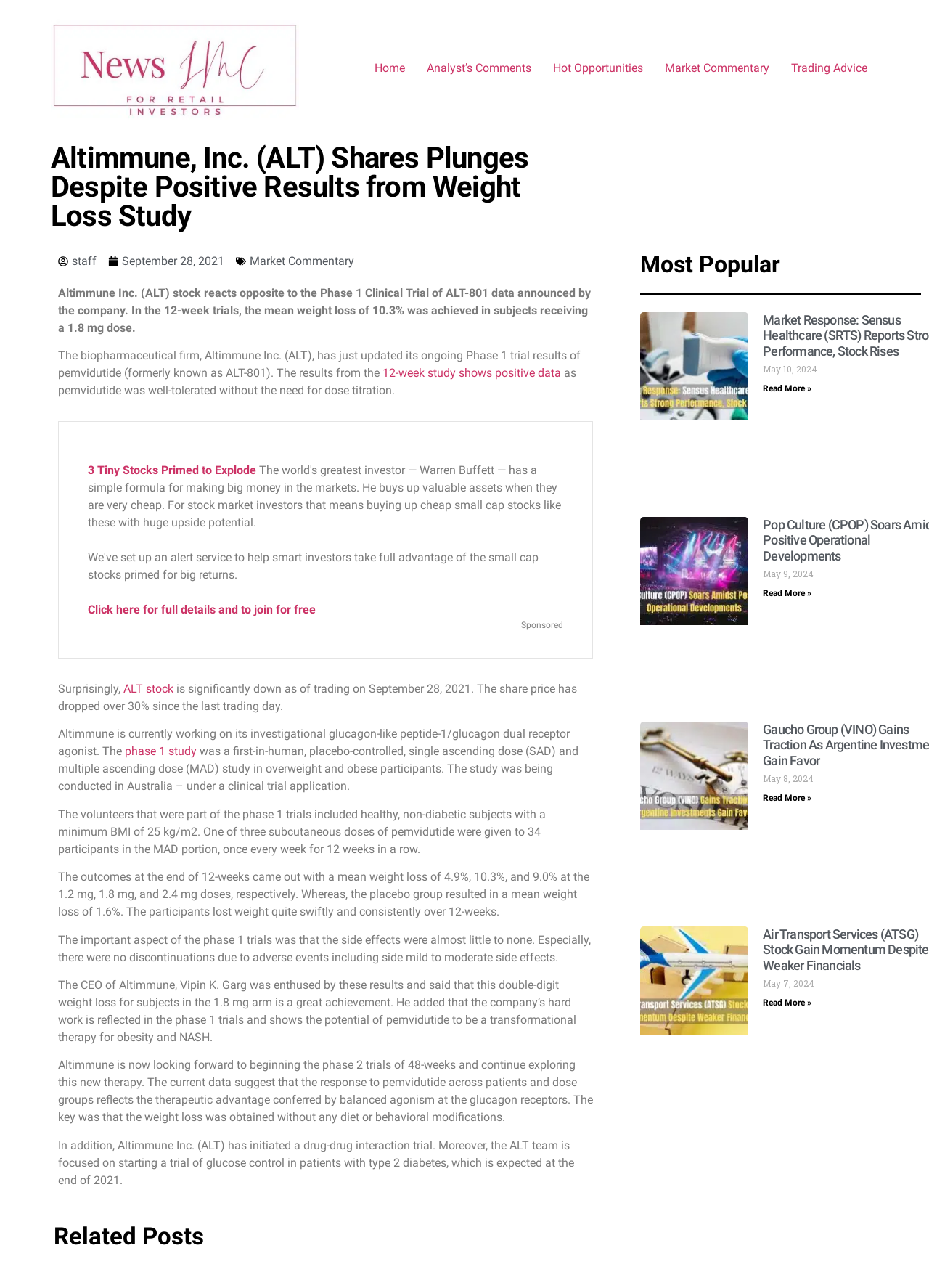Provide an in-depth caption for the elements present on the webpage.

This webpage is about Altimmune, Inc. (ALT) and its recent stock performance. At the top, there is a heading that reads "Altimmune, Inc. (ALT) Shares Plunges Despite Positive Results from Weight Loss Study – News IMC" and a link to "News IMC" with an accompanying image. Below this, there are five links to different sections of the website, including "Home", "Analyst's Comments", "Hot Opportunities", "Market Commentary", and "Trading Advice".

The main content of the webpage is a news article about Altimmune, Inc. (ALT) and its recent Phase 1 clinical trial results. The article is divided into several paragraphs, with links to related articles and studies scattered throughout. The text describes the results of the trial, including the mean weight loss of 10.3% achieved in subjects receiving a 1.8 mg dose, and the fact that the treatment was well-tolerated with no discontinuations due to adverse events.

To the right of the main content, there are several links to sponsored content, including "3 Tiny Stocks Primed to Explode" and "Click here for full details and to join for free". There is also a section labeled "Related Posts" at the bottom of the page, which contains links to several other news articles, including "Market Response: Sensus Healthcare (SRTS) Reports Strong Performance, Stock Rises", "Pop Culture (CPOP) Soars Amidst Positive Operational Developments", and "Gaucho Group (VINO) Gains Traction As Argentine Investments Gain Favor".